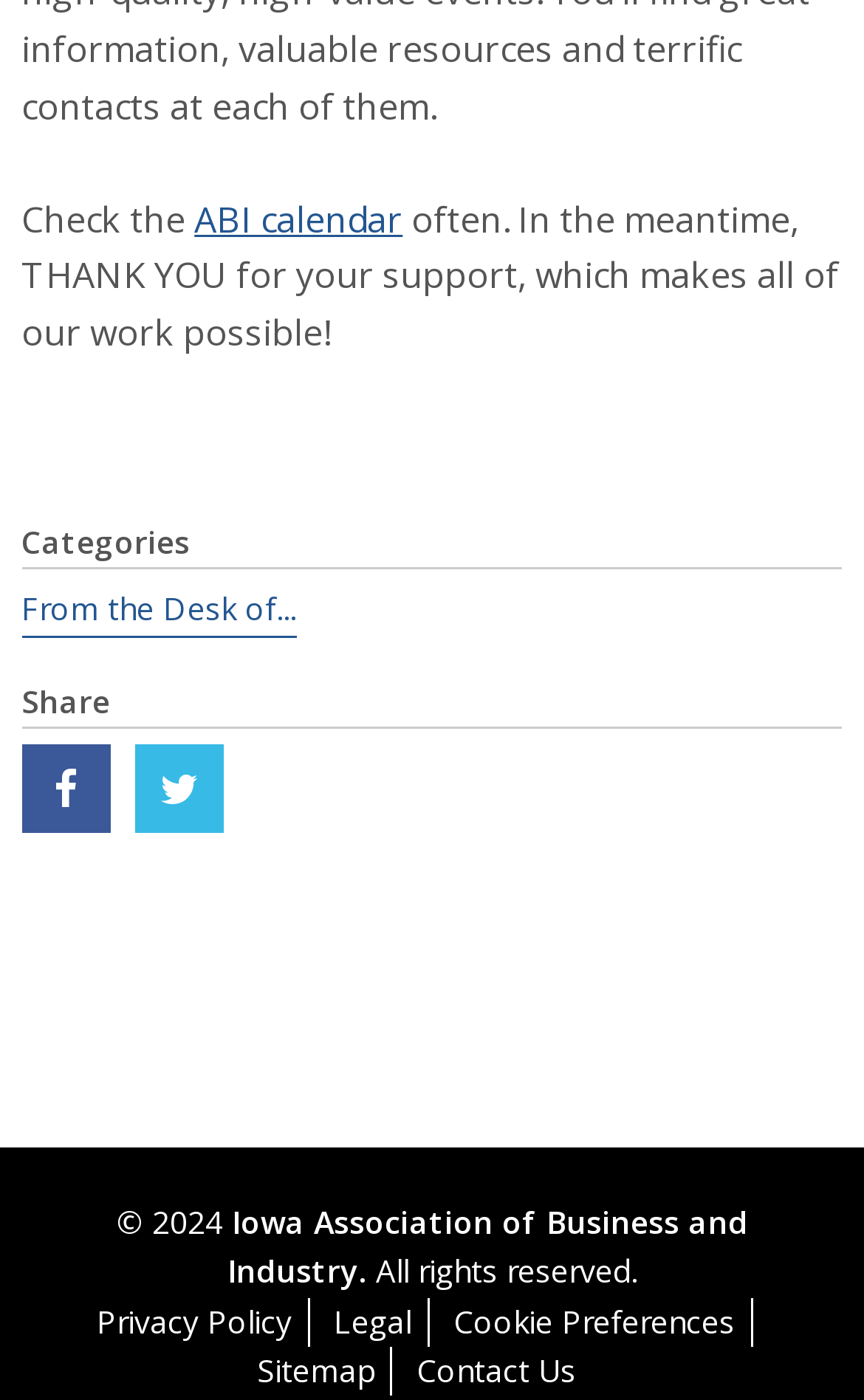Refer to the image and provide an in-depth answer to the question:
How many social media links are available?

The social media links can be found in the middle section of the webpage, where there are two links represented by icons, one for Facebook and one for Twitter.